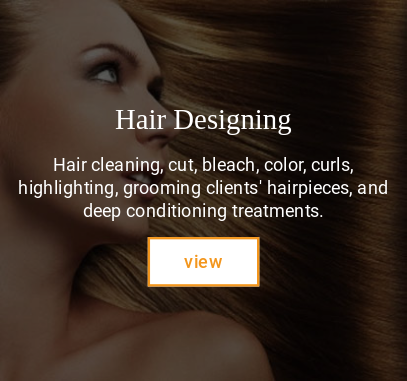Give a one-word or short-phrase answer to the following question: 
What is the focus of the image?

Model's hairstyle